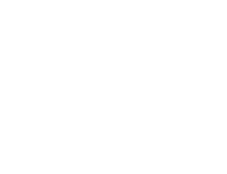What is the purpose of the blog's content?
Please give a detailed and elaborate answer to the question based on the image.

The accompanying content of the blog seeks to empower individuals to find methods that resonate with their personal healing journeys, promoting conversation around burnout and emotional well-being.